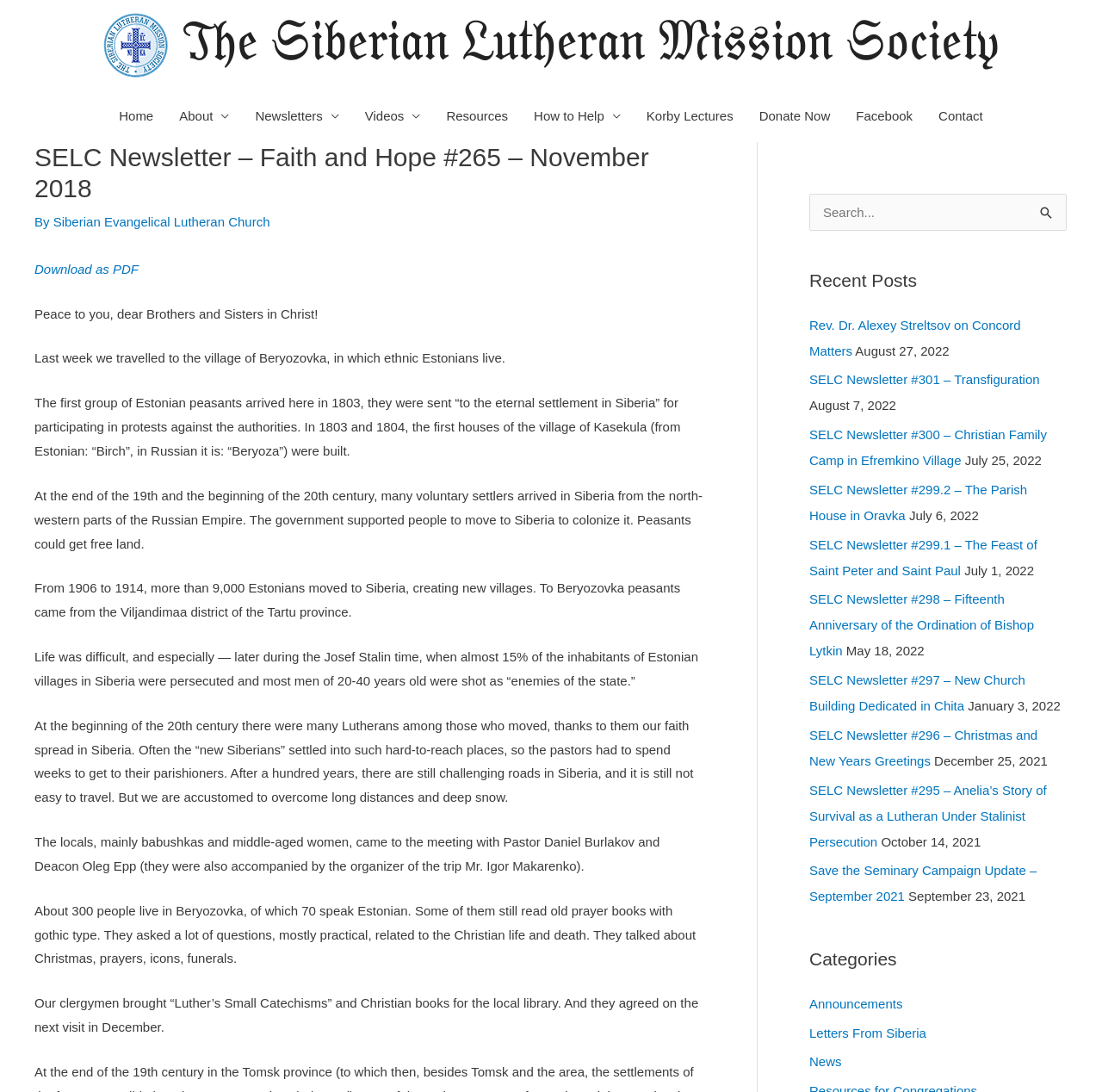What is the purpose of the clergymen's visit to Beryozovka?
Analyze the image and provide a thorough answer to the question.

The clergymen, Pastor Daniel Burlakov and Deacon Oleg Epp, visited Beryozovka to meet with the locals, mainly babushkas and middle-aged women, and discuss Christian life and death, answering their questions and providing them with Christian books and materials.